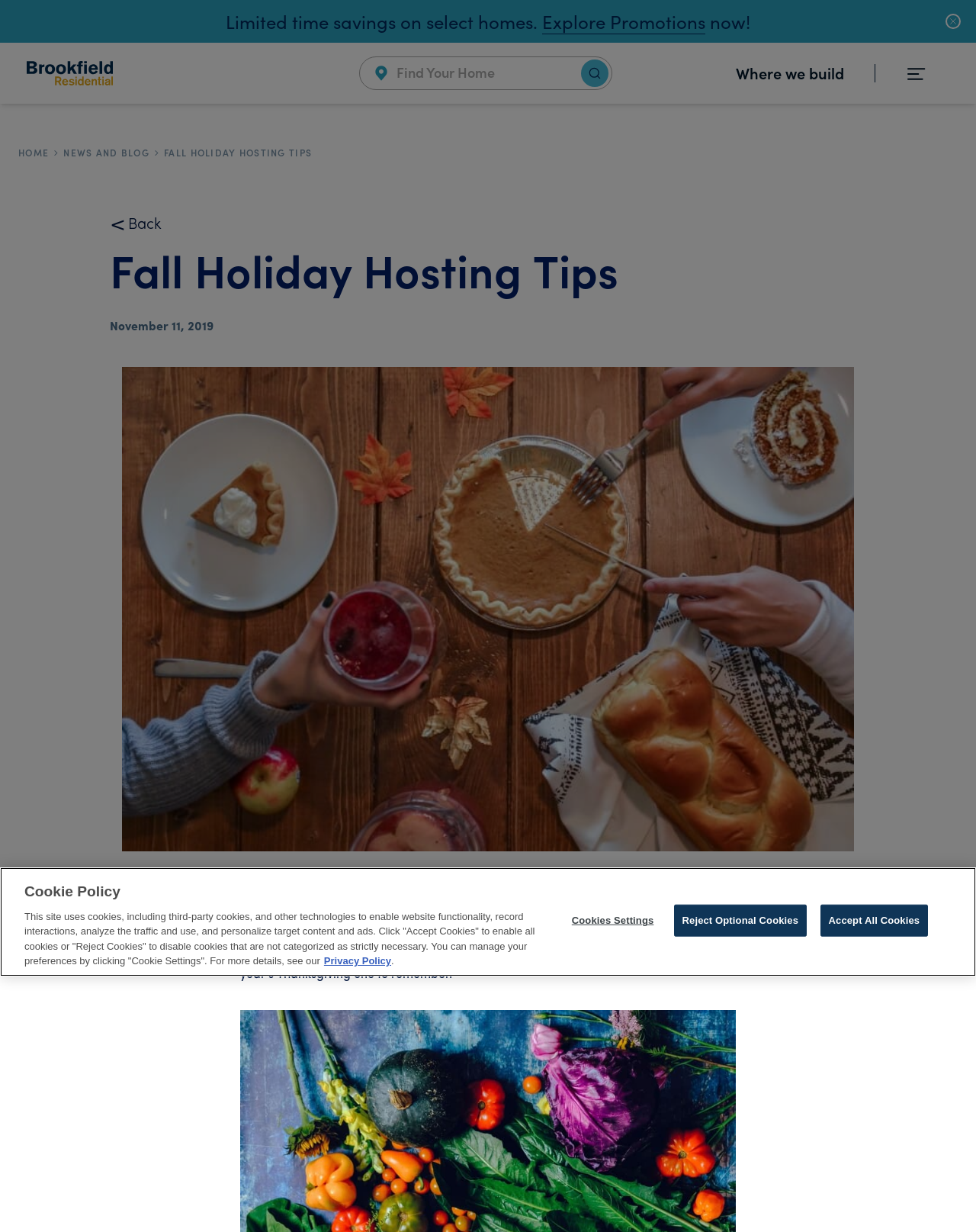Please specify the bounding box coordinates of the region to click in order to perform the following instruction: "Click the 'Where we build' button".

[0.754, 0.05, 0.865, 0.068]